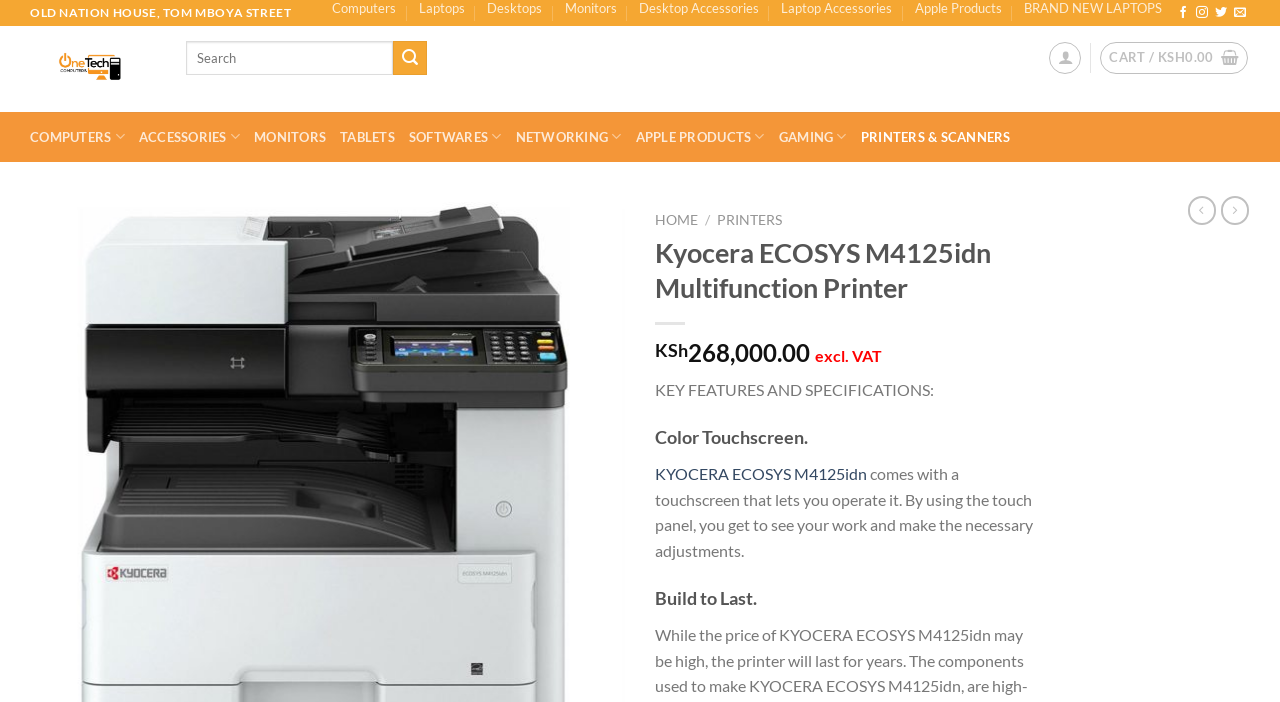Please identify the bounding box coordinates of the clickable area that will allow you to execute the instruction: "View wishlist".

[0.449, 0.302, 0.479, 0.357]